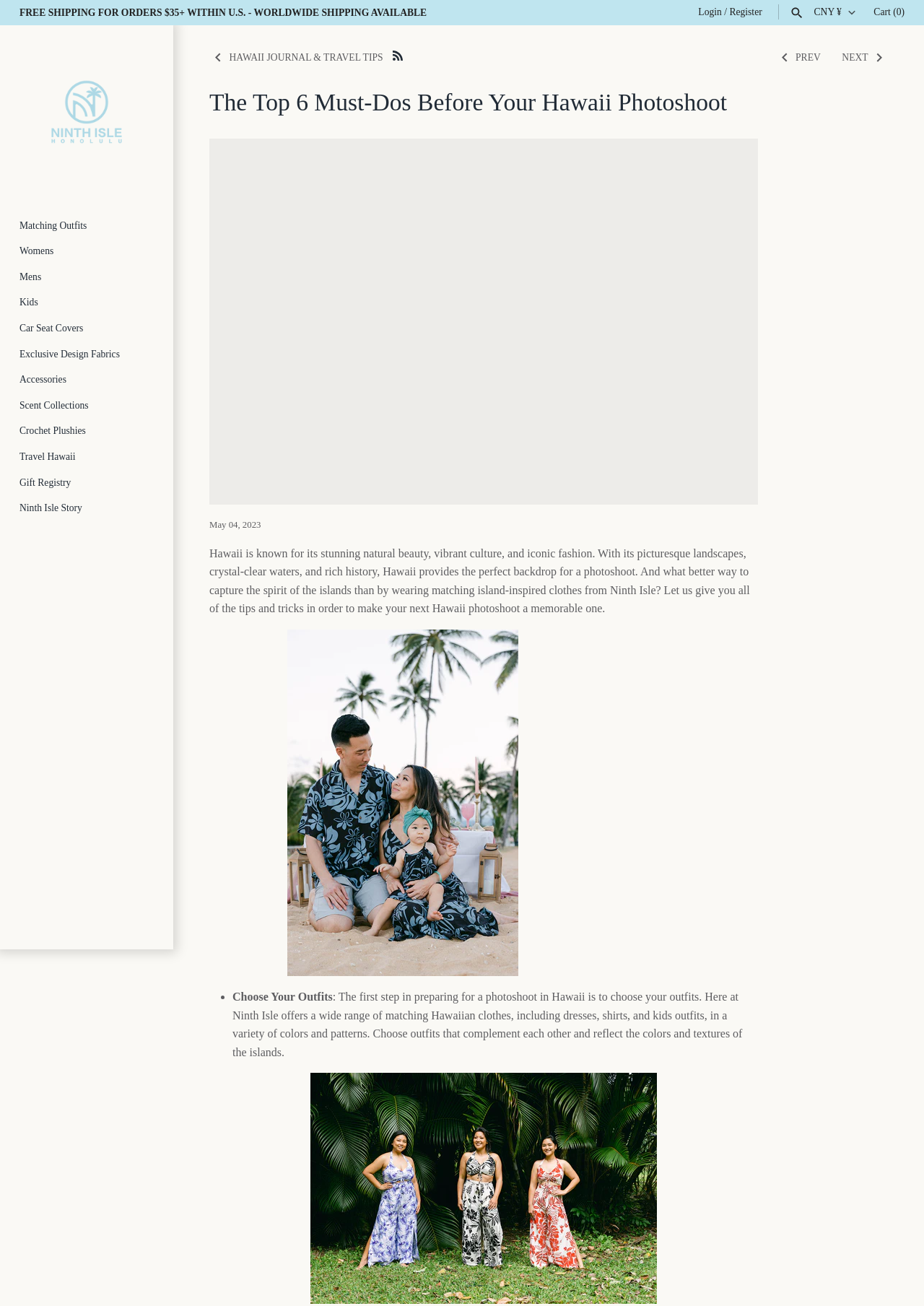Offer a thorough description of the webpage.

This webpage is about preparing for a photoshoot in Hawaii with Ninth Isle, a clothing brand that offers matching island-inspired outfits. At the top of the page, there is a navigation menu with links to different categories, including "Matching Outfits", "Women's", "Men's", "Kids", and more. Below the navigation menu, there is a heading that reads "The Top 6 Must-Dos Before Your Hawaii Photoshoot".

The main content of the page is divided into sections, each with a heading and a brief description. The first section is about choosing outfits for the photoshoot, with a list marker and a brief text that explains the importance of selecting outfits that complement each other and reflect the colors and textures of the islands. There is also an image of a Hawaiian aloha print matching resort wear set.

To the right of the main content, there is a search bar with a search icon and a button to submit the search query. Above the search bar, there are links to "Login", "Register", and "Cart (0)". There is also a currency dropdown menu with a "CNY ¥" option.

At the bottom of the page, there are links to "Left PREV" and "NEXT Right", which suggest that there are more pages or articles to explore. There are also links to "HAWAII JOURNAL & TRAVEL TIPS" and "RSS", which may lead to additional resources or news articles.

Throughout the page, there are several images of Hawaiian-inspired clothing and accessories, including dresses, shirts, and kids' outfits. The overall design of the page is clean and organized, with clear headings and concise text that provides useful information for preparing for a photoshoot in Hawaii.